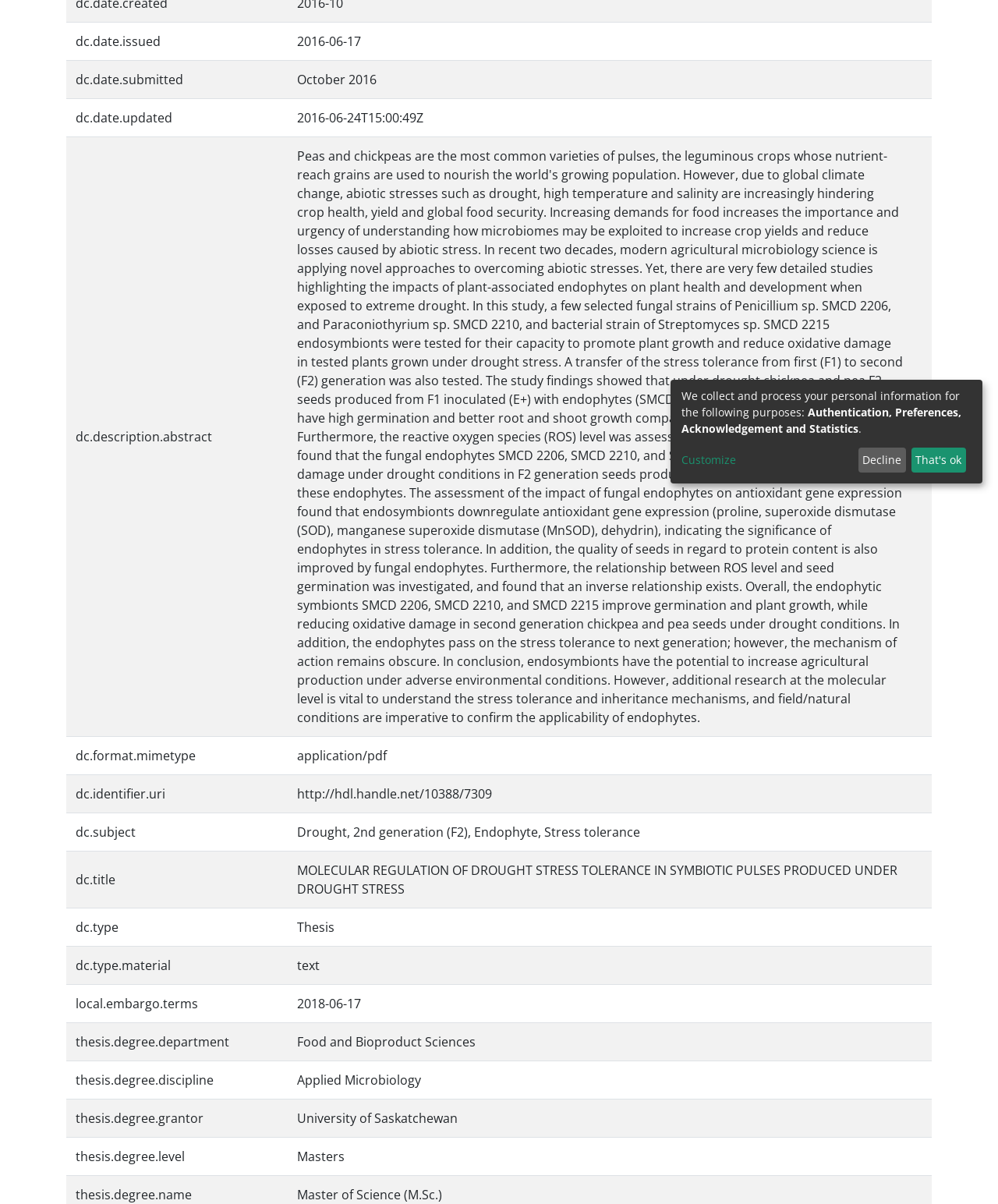Using the element description provided, determine the bounding box coordinates in the format (top-left x, top-left y, bottom-right x, bottom-right y). Ensure that all values are floating point numbers between 0 and 1. Element description: Library A to Z

[0.542, 0.179, 0.611, 0.192]